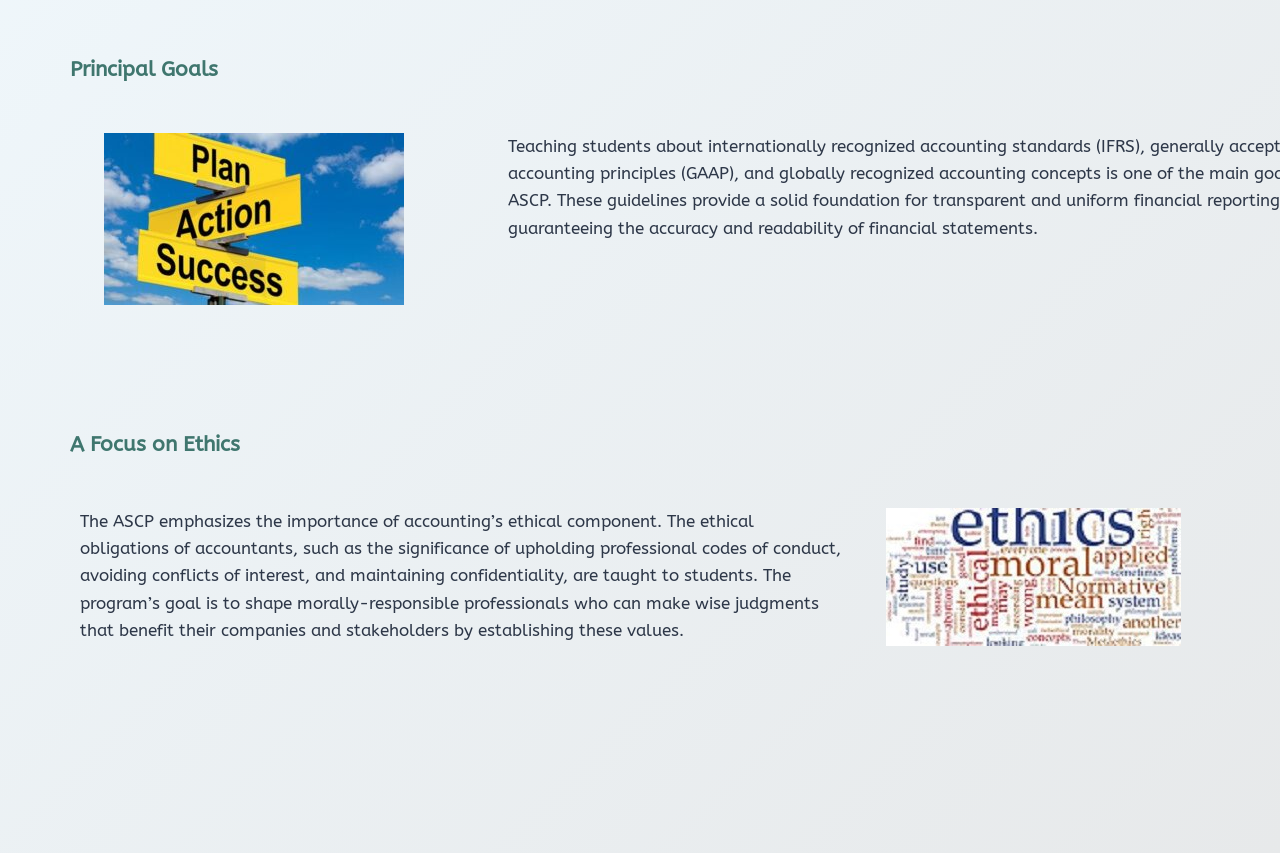Please predict the bounding box coordinates (top-left x, top-left y, bottom-right x, bottom-right y) for the UI element in the screenshot that fits the description: Scroll to top

[0.933, 0.714, 0.965, 0.762]